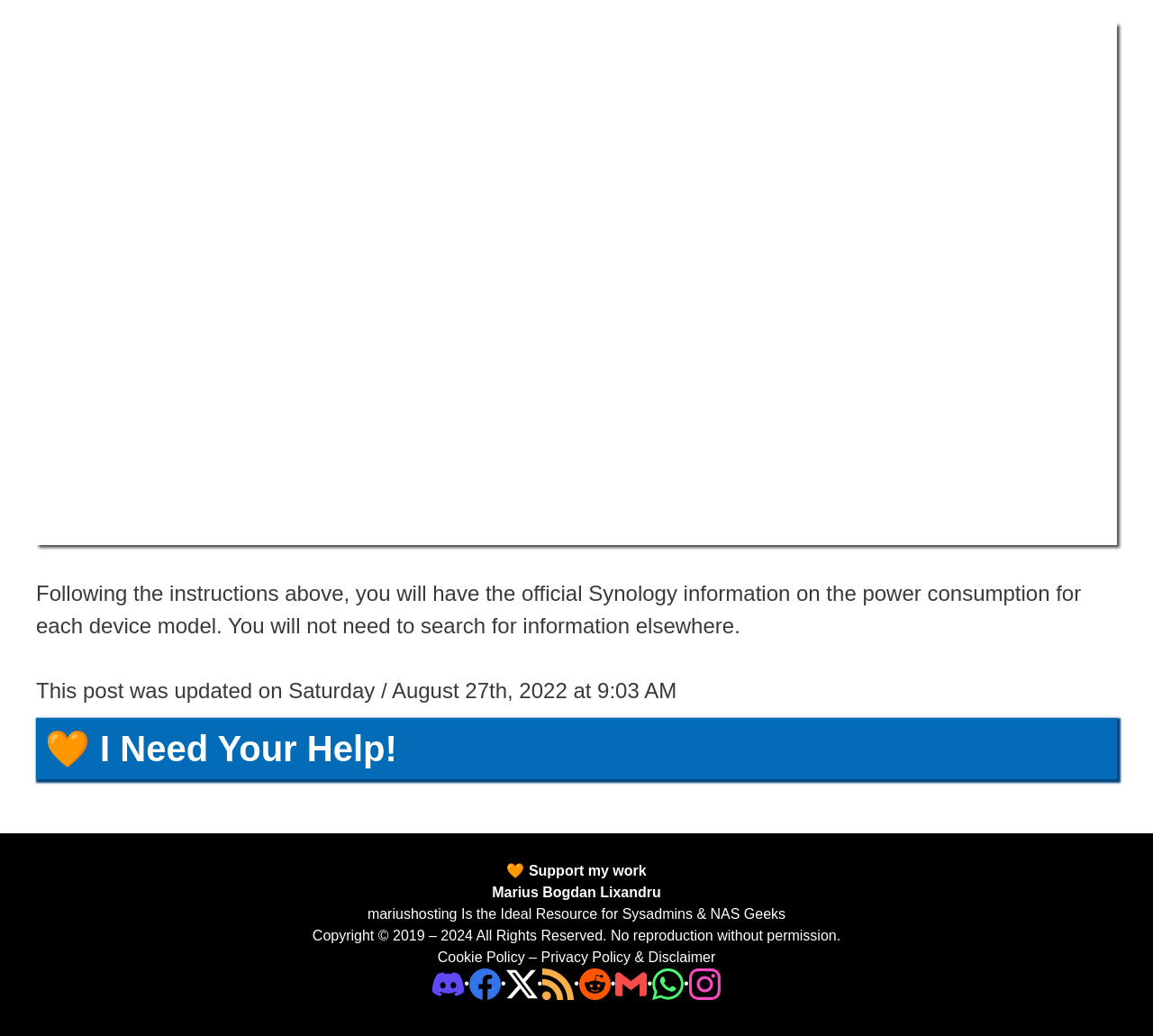Specify the bounding box coordinates of the element's area that should be clicked to execute the given instruction: "Visit the 'I Need Your Help!' page". The coordinates should be four float numbers between 0 and 1, i.e., [left, top, right, bottom].

[0.031, 0.693, 0.969, 0.752]